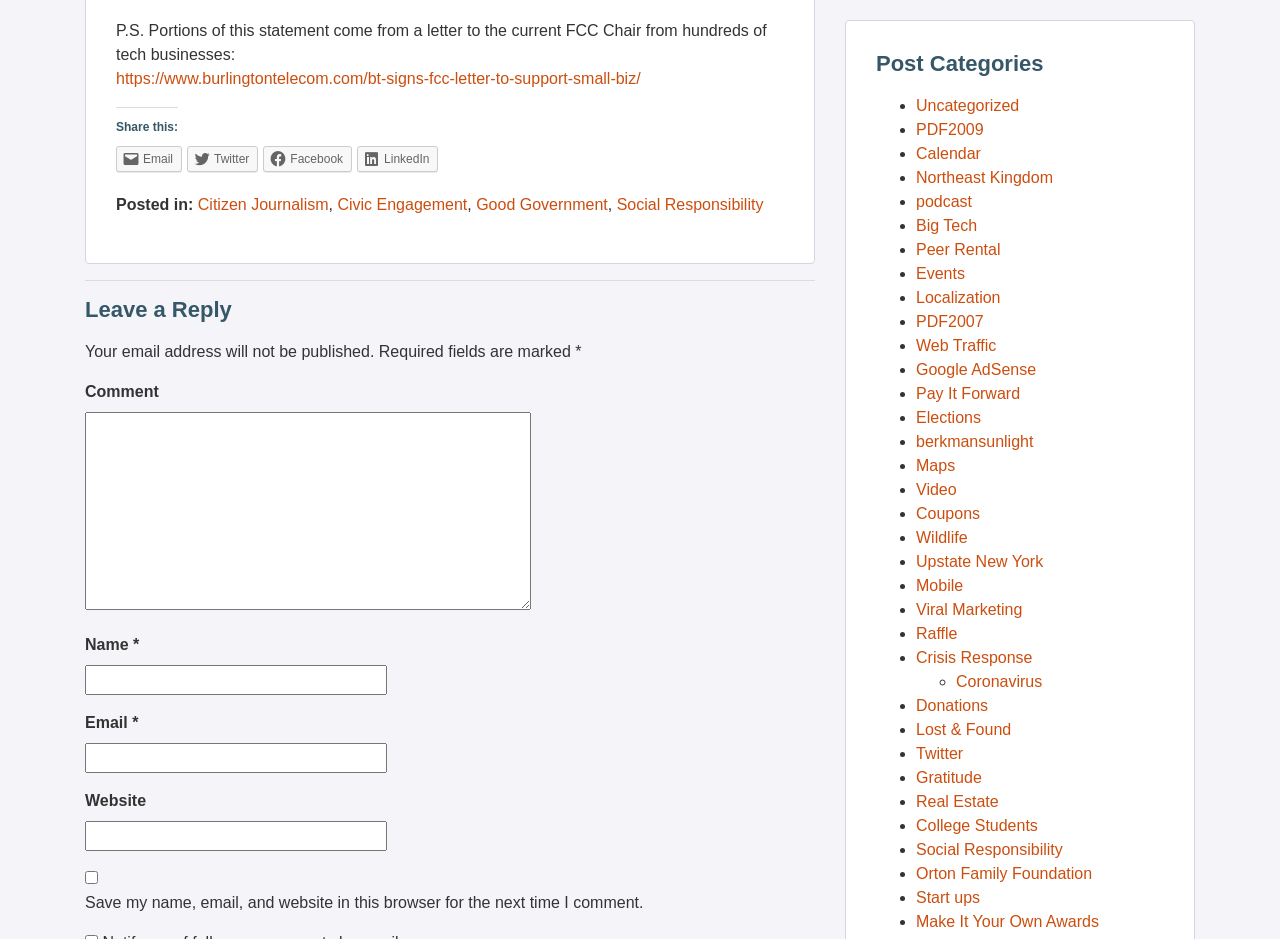Identify the bounding box coordinates necessary to click and complete the given instruction: "Click the 'Coronavirus' link".

[0.747, 0.716, 0.814, 0.735]